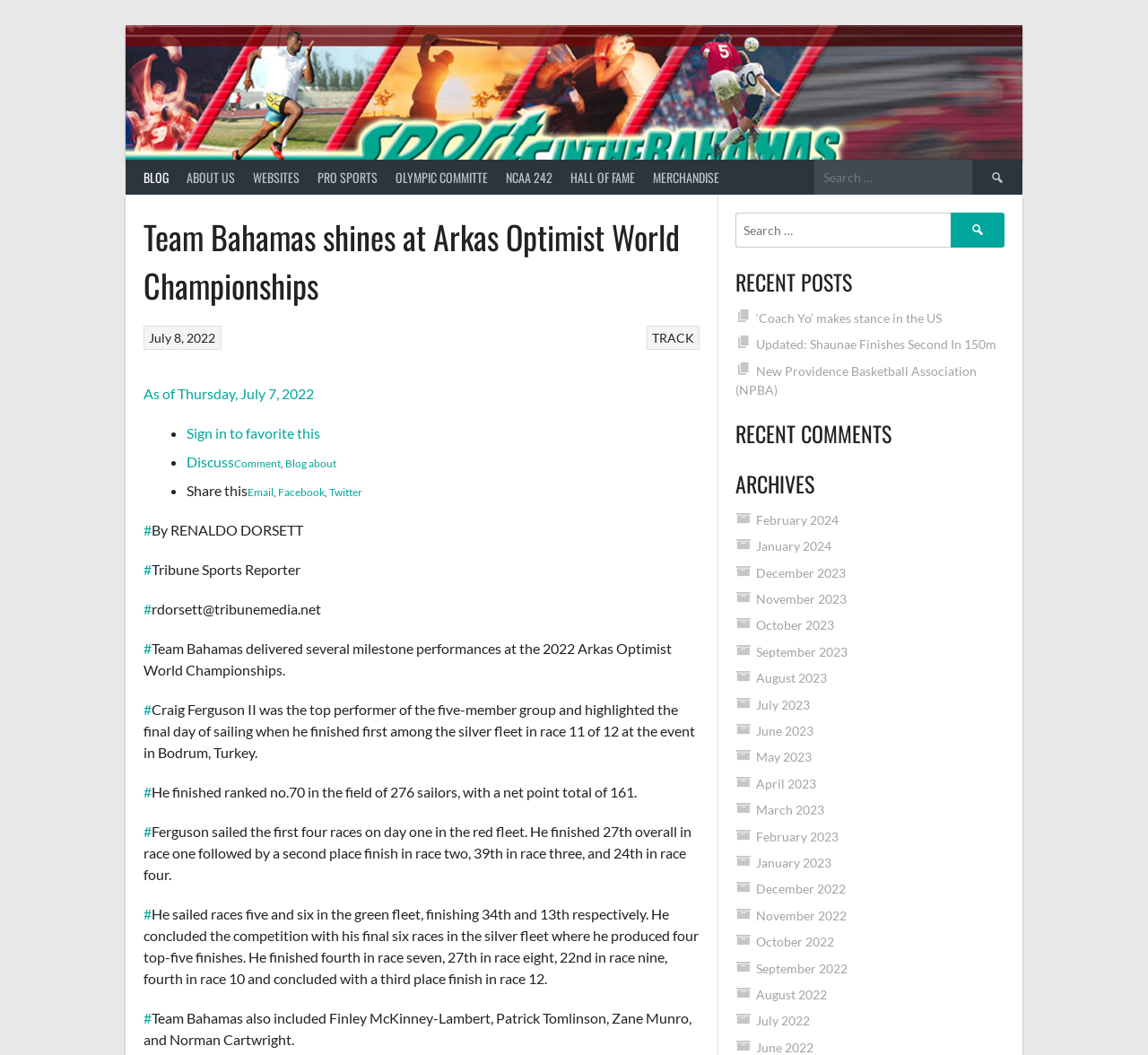Respond with a single word or phrase for the following question: 
What is the name of the championships?

Arkas Optimist World Championships